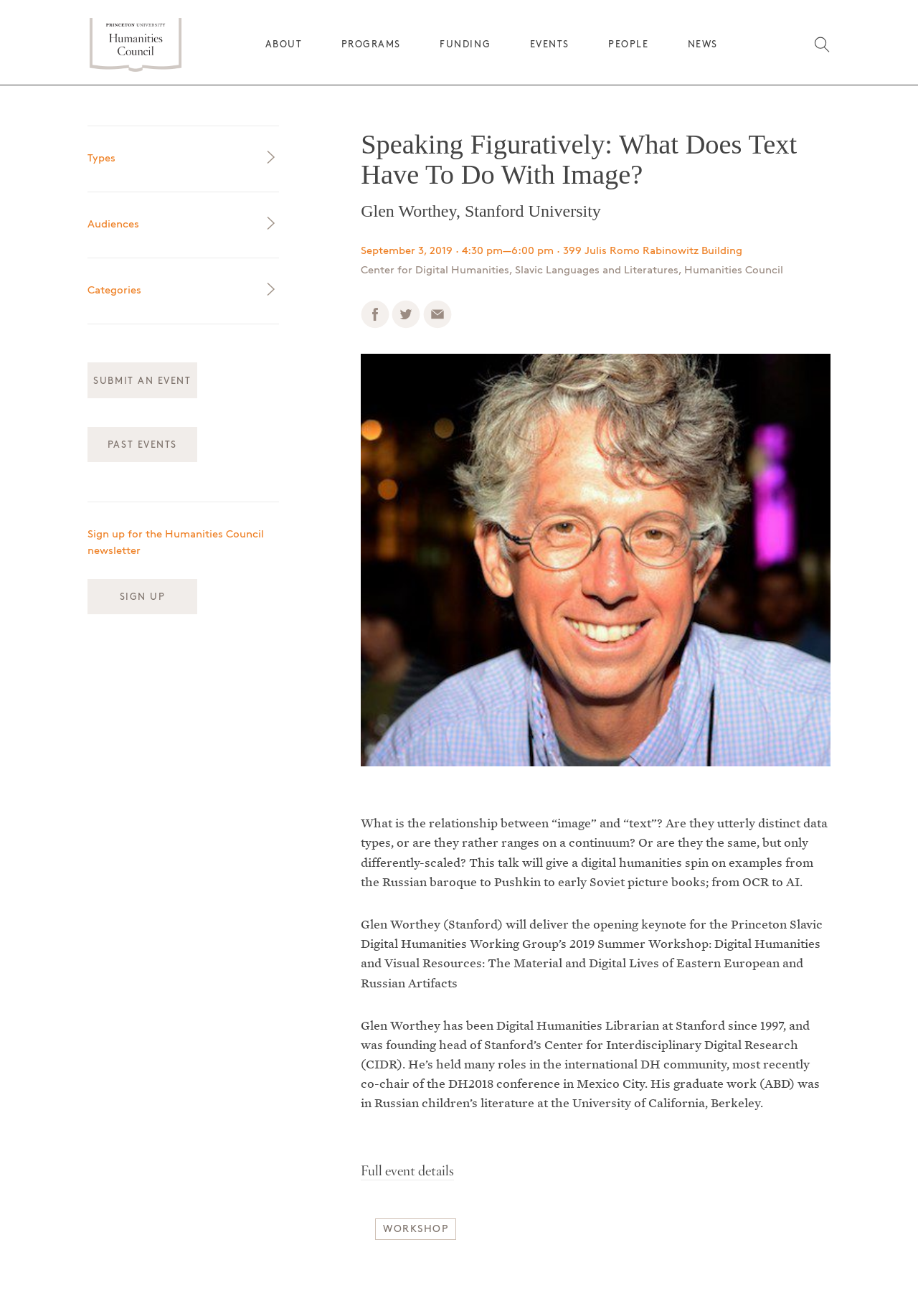What is the name of the university?
Please use the visual content to give a single word or phrase answer.

Princeton University